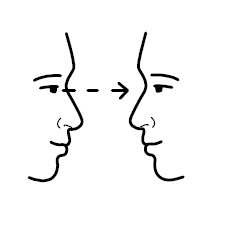What is the effect of eye contact on interpersonal relationships?
Could you give a comprehensive explanation in response to this question?

The caption states that eye contact fosters a sense of trust and openness, which is essential for establishing effective interpersonal relationships.